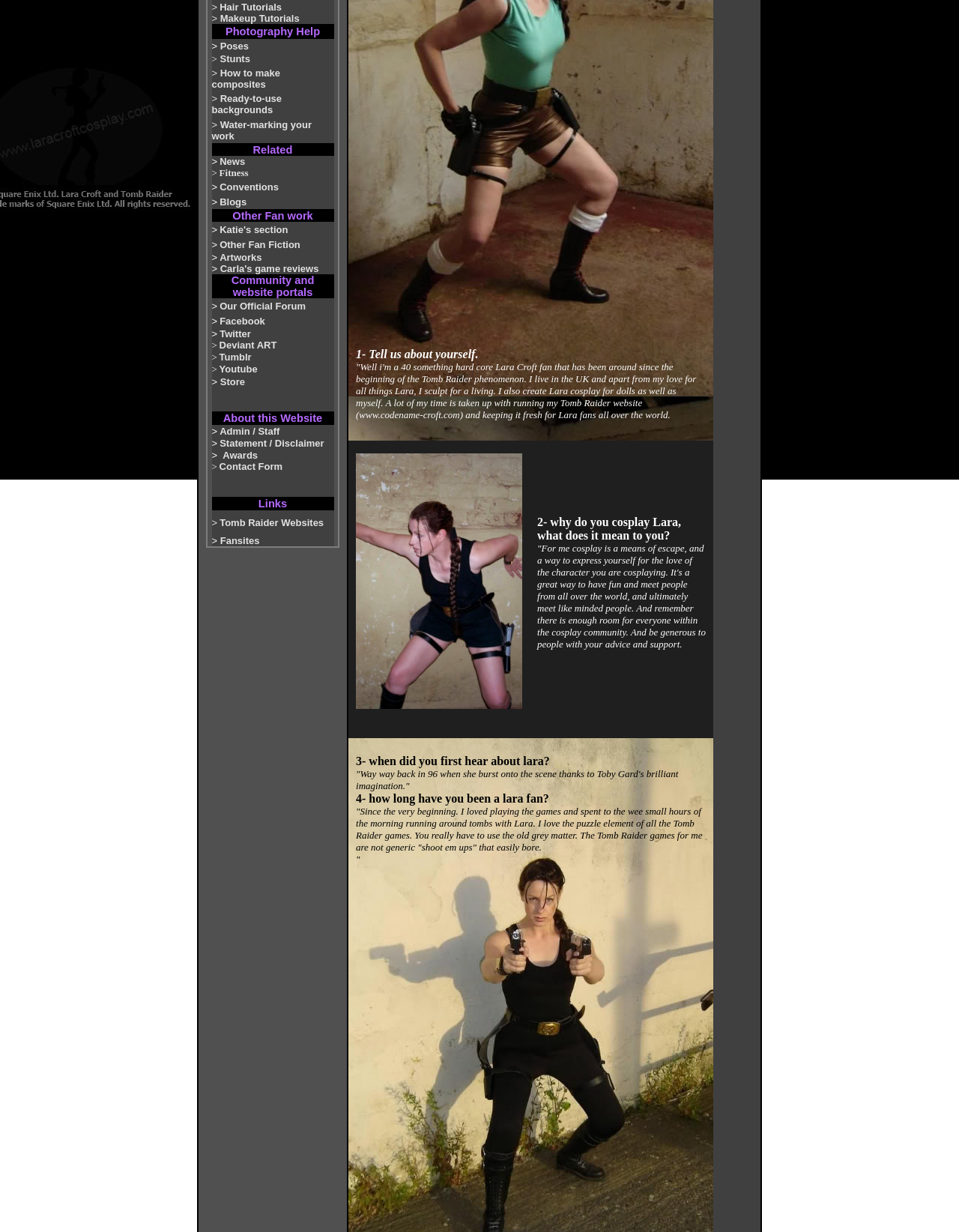From the given element description: "> Ready-to-use backgrounds", find the bounding box for the UI element. Provide the coordinates as four float numbers between 0 and 1, in the order [left, top, right, bottom].

[0.221, 0.077, 0.294, 0.093]